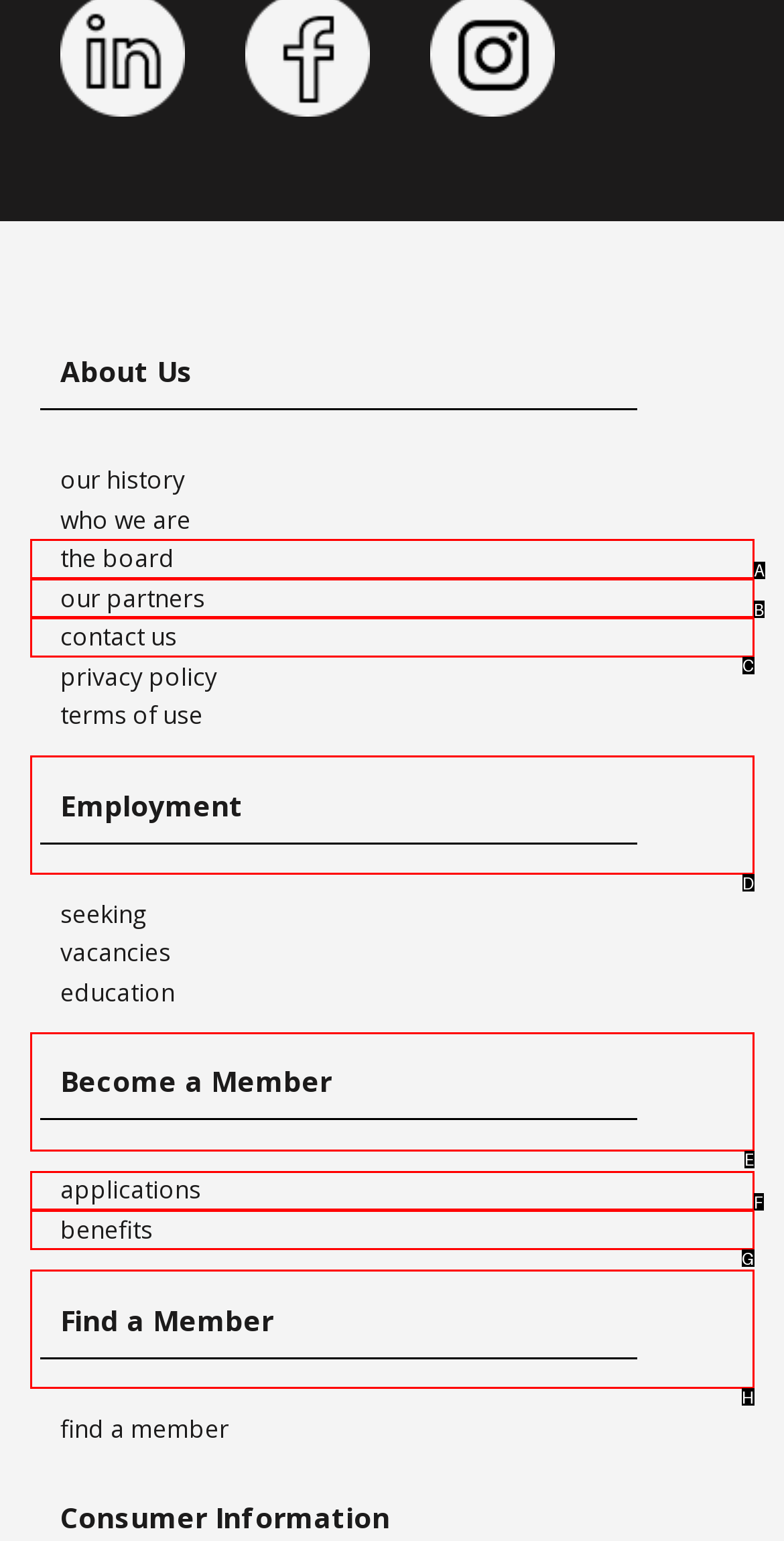Pick the option that corresponds to: All Brands
Provide the letter of the correct choice.

None